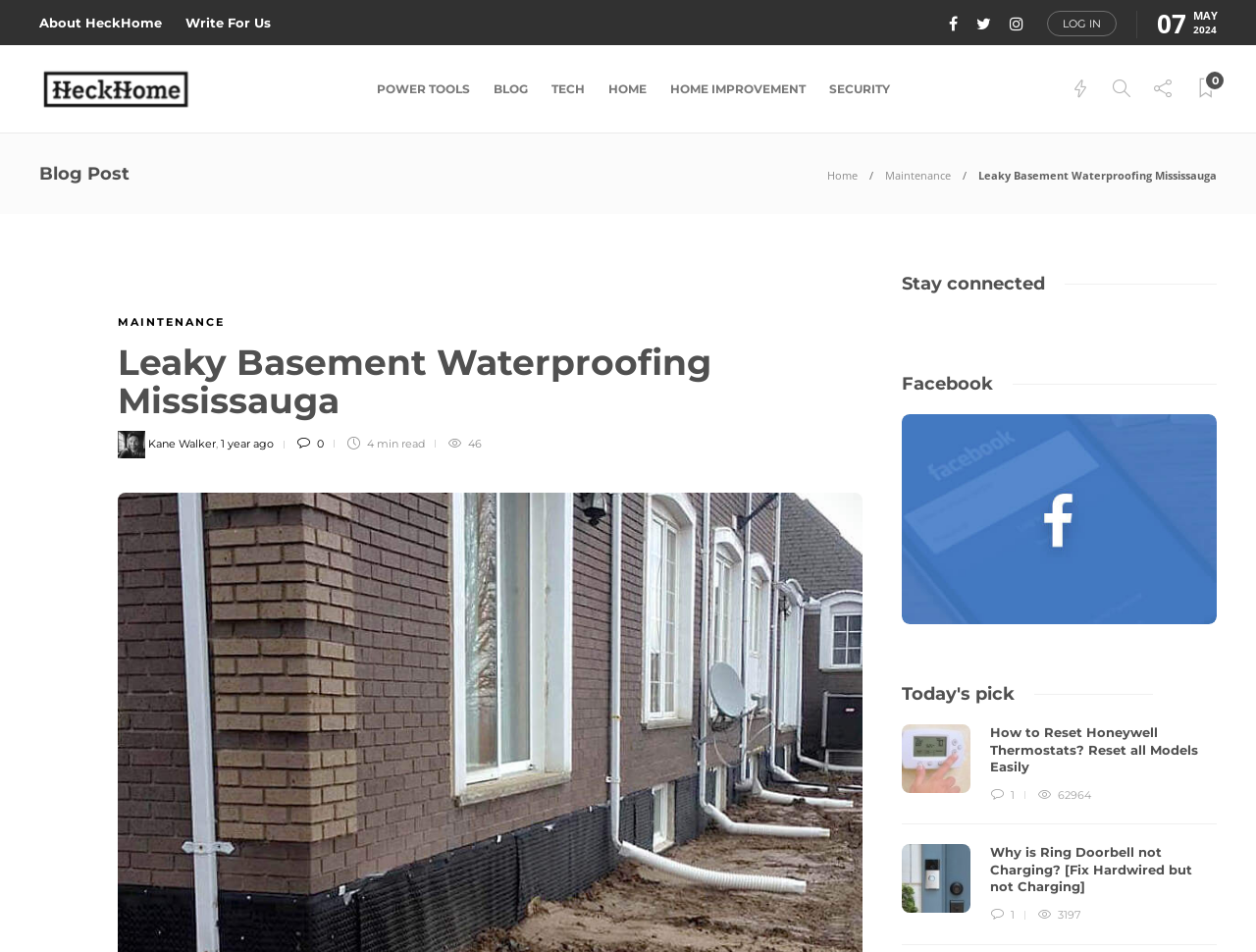Find the primary header on the webpage and provide its text.

Leaky Basement Waterproofing Mississauga 